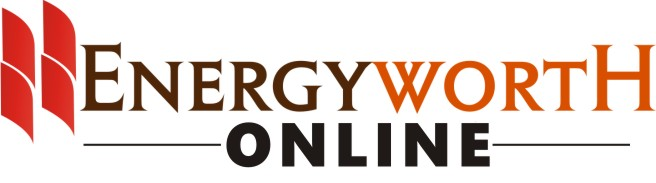Give a detailed account of everything present in the image.

The image displays the logo of "Energy Worth Online," a publication focused on energy-related news and insights. The logo features a combination of vibrant red and warm brown colors, with the name "Energy Worth" taking prominence, emphasized through a unique typeface that blends modern and traditional elements. The word "ONLINE" is presented in bold black text, signifying the digital platform's reach. This visually engaging logo reflects the publication's commitment to providing valuable information concerning the energy sector, highlighting its relevance in contemporary discussions about energy policies and projects.